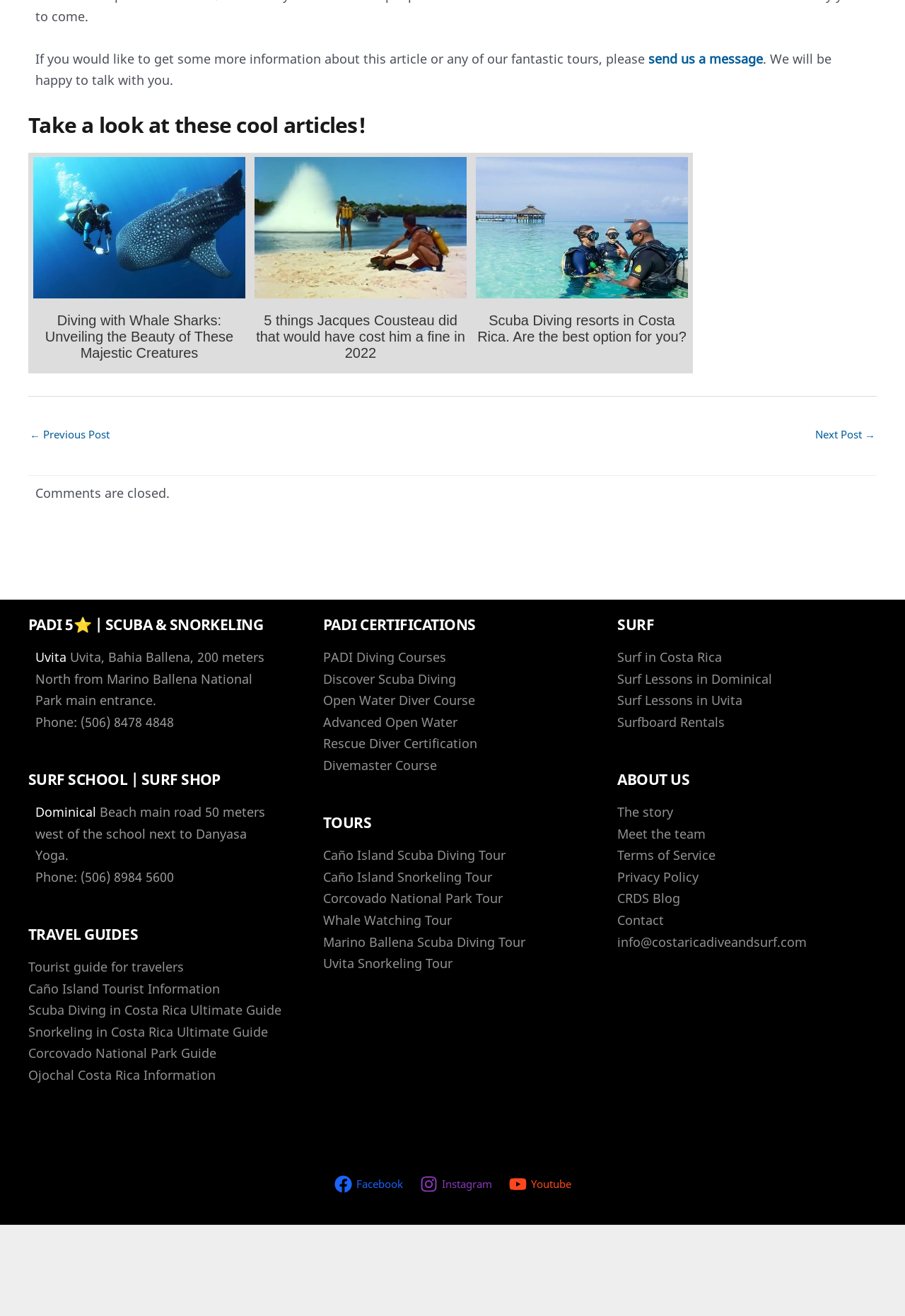Consider the image and give a detailed and elaborate answer to the question: 
What is the topic of the article?

Based on the link 'Diving with Whale Sharks: Unveiling the Beauty of These Majestic Creatures' and the image 'shark whales facts main 600', I can infer that the topic of the article is about shark whales.